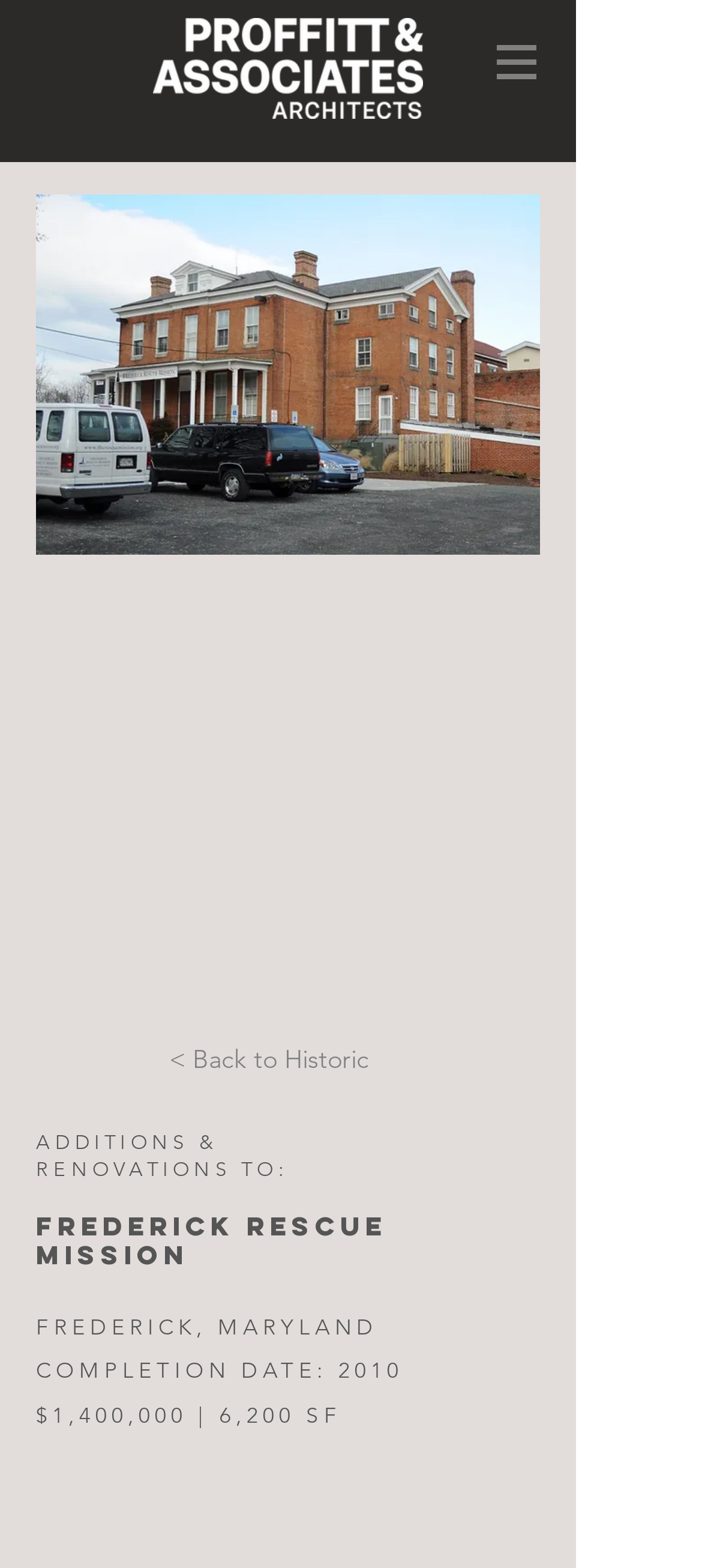Describe the entire webpage, focusing on both content and design.

The webpage appears to be a project showcase page for Proffitt & Assoc., a company that provides additions and renovations services. At the top left corner, there is a white logo of Proffitt & Assoc. on a dark background. To the right of the logo, there is a navigation menu labeled "Site" with a dropdown button.

Below the navigation menu, there is a slideshow gallery that takes up most of the page's width. The gallery has two navigation buttons on the left and right sides, allowing users to navigate through the slides. Above the navigation buttons, there is a text "2/5" indicating the current slide number.

On the right side of the page, there is a link to go back to the historic page. Below the link, there is a section that describes the project details. The project title is "FREDERICK RESCUE MISSION" in a heading format, followed by the location "FREDERICK, MARYLAND". The project's completion date and details are listed below, including the completion date "2010", the project value "$1,400,000", and the square footage "6,200 SF".